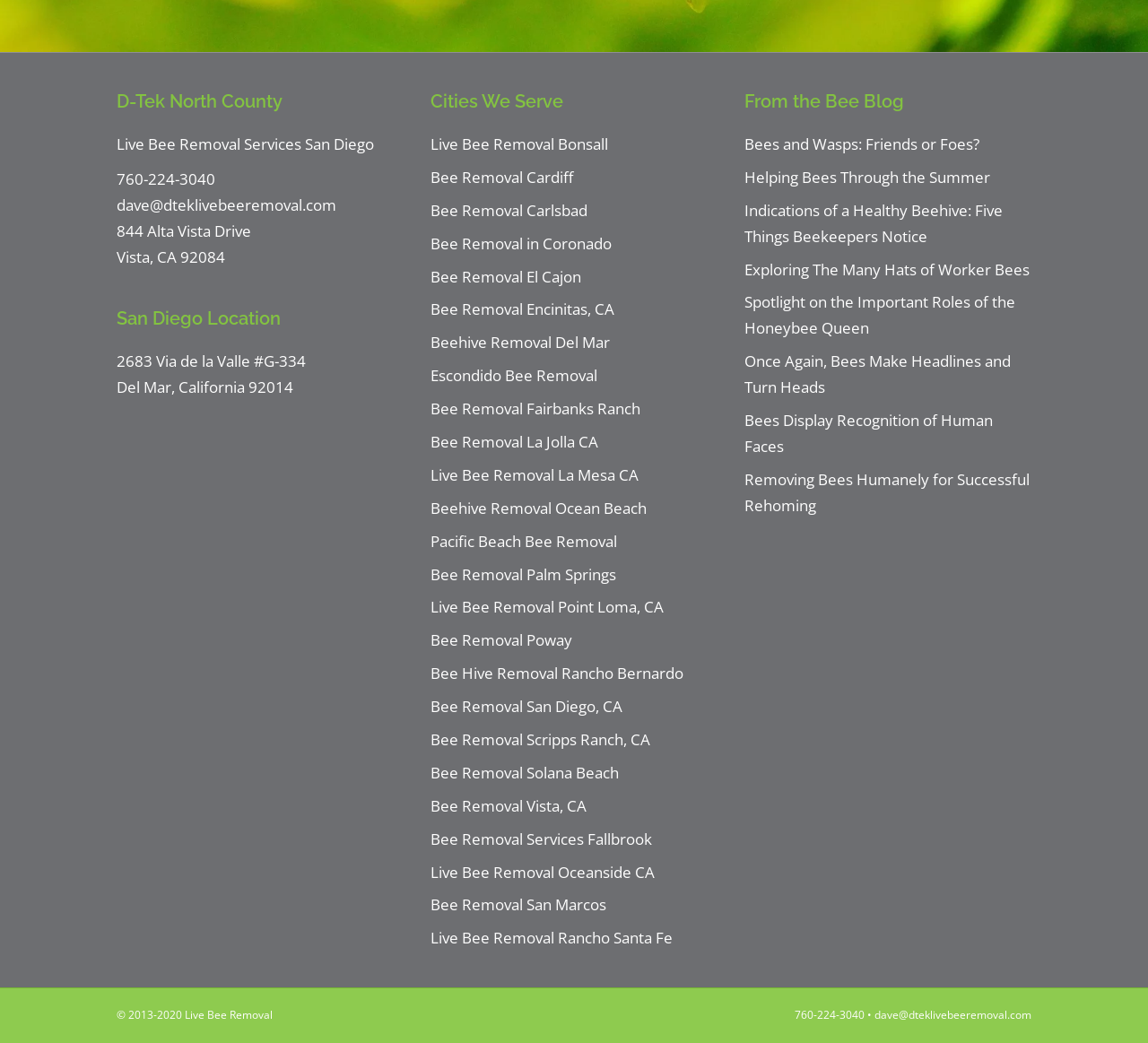Given the webpage screenshot, identify the bounding box of the UI element that matches this description: "dave@dteklivebeeremoval.com".

[0.762, 0.966, 0.898, 0.98]